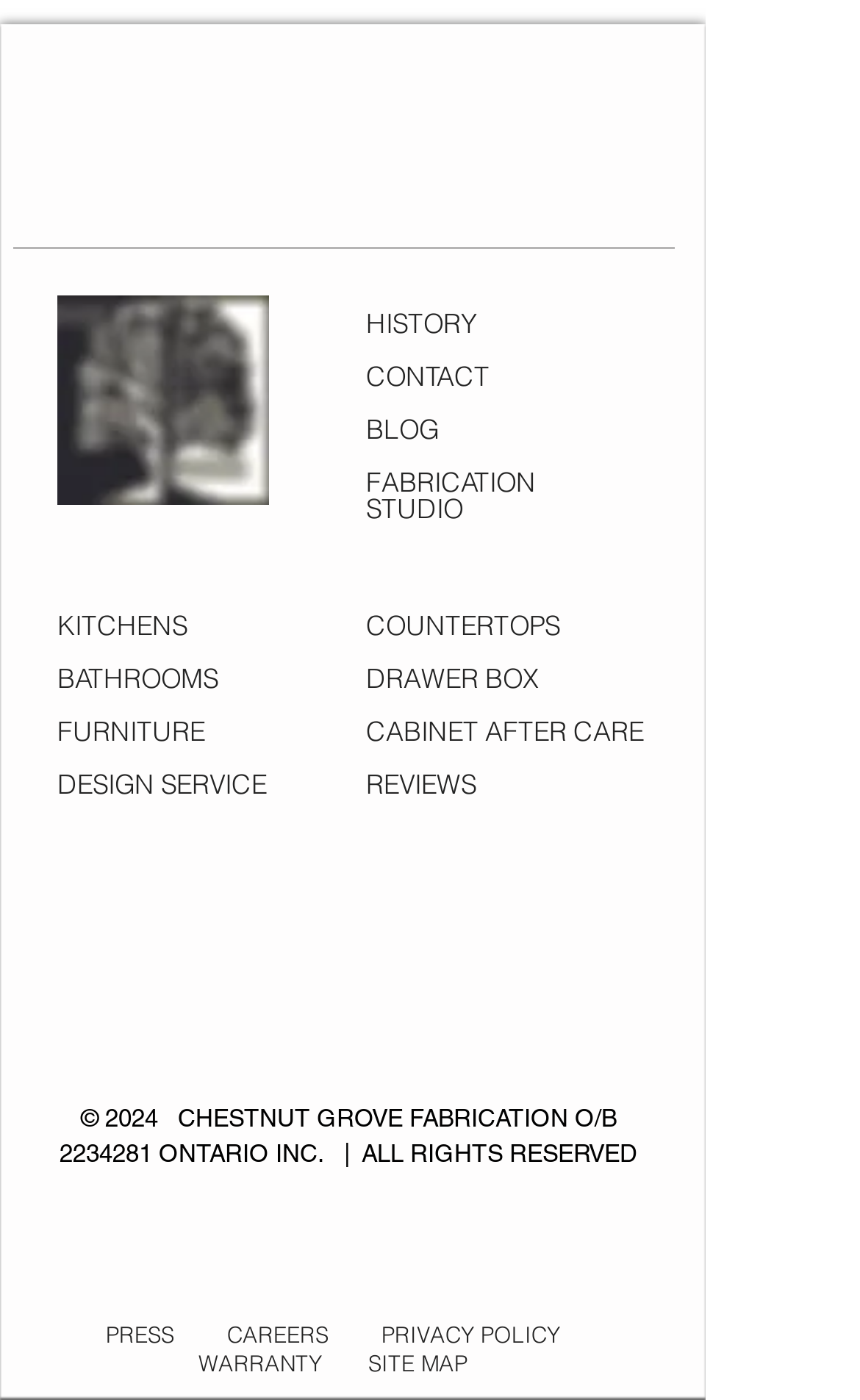Identify the coordinates of the bounding box for the element that must be clicked to accomplish the instruction: "Click on HISTORY".

[0.426, 0.22, 0.554, 0.242]